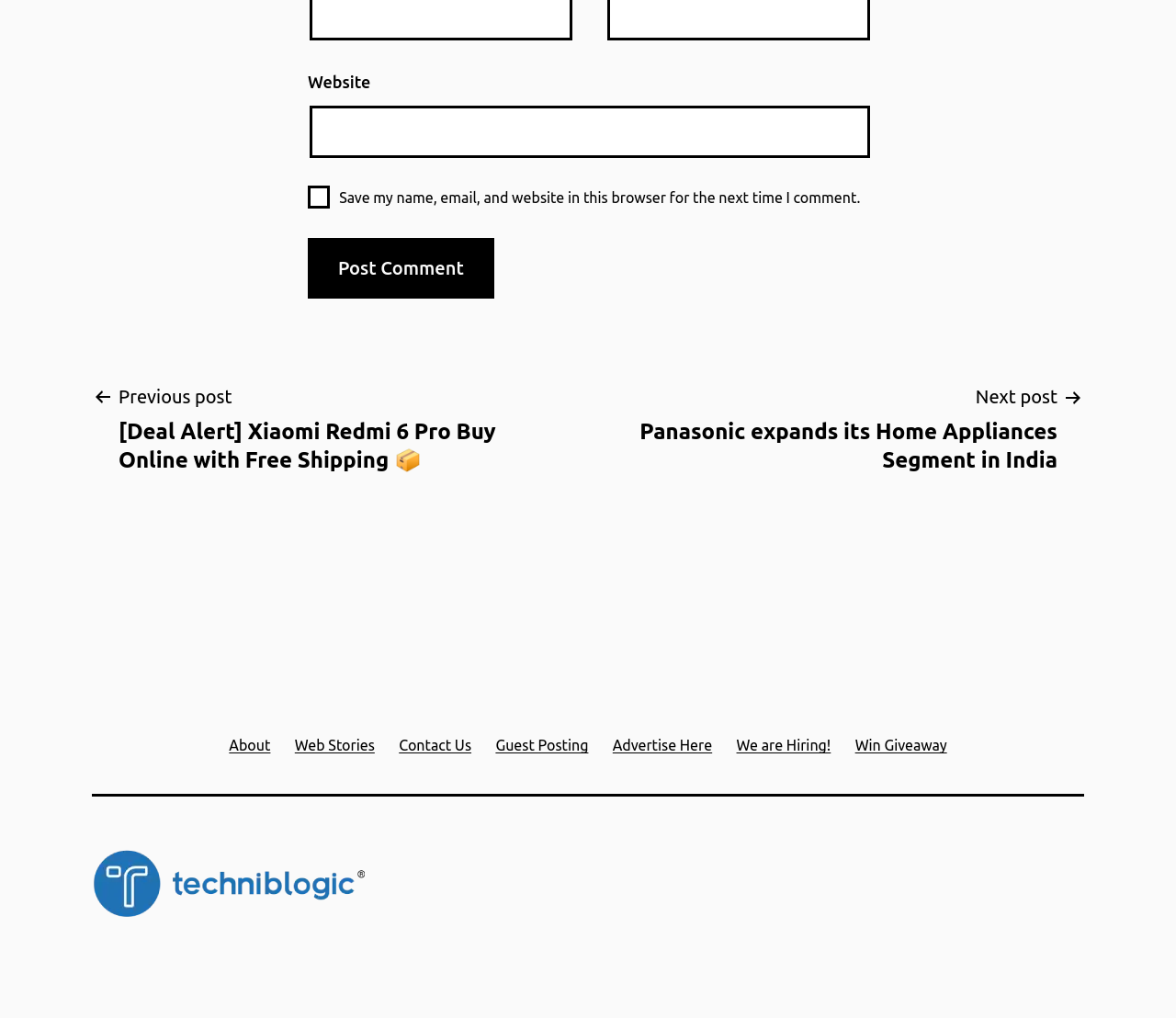What is the logo at the bottom of the page?
Using the picture, provide a one-word or short phrase answer.

techniblogic logo 2024